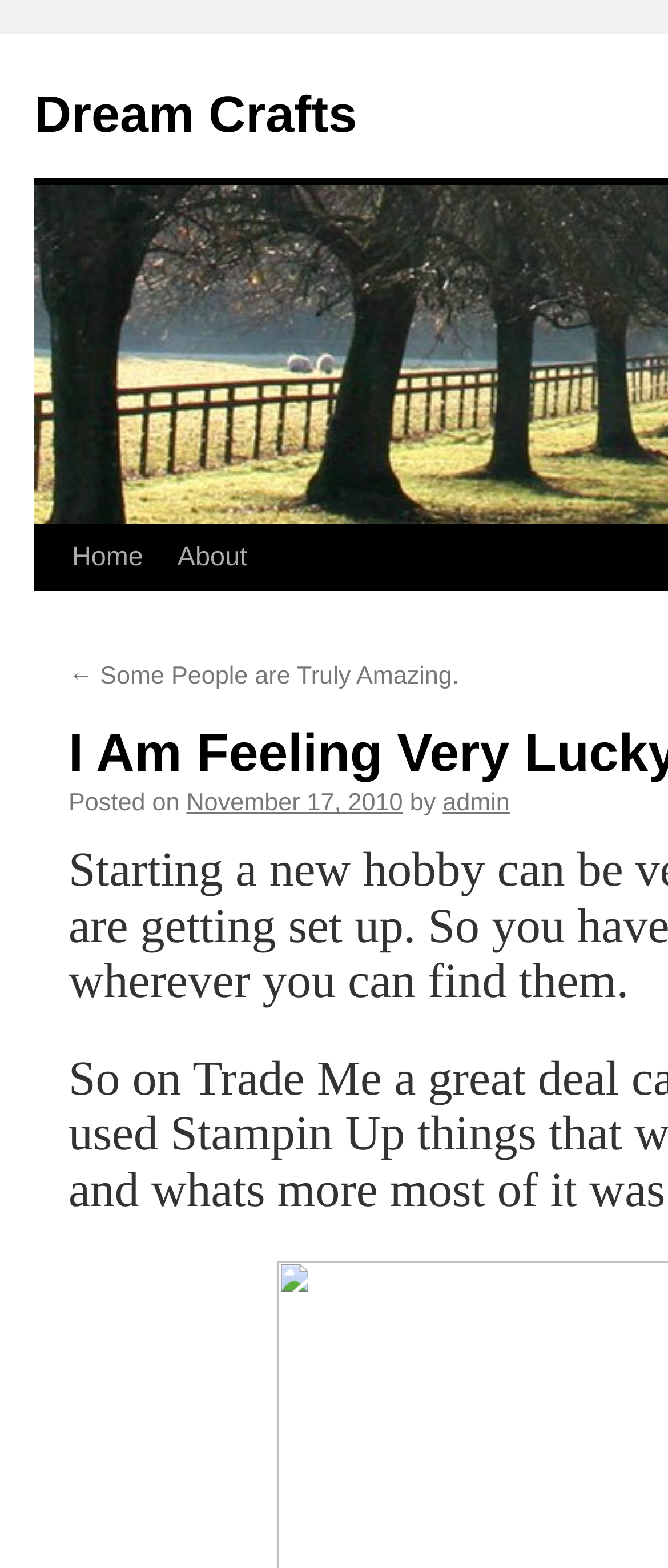Who is the author of the post?
Refer to the screenshot and answer in one word or phrase.

admin